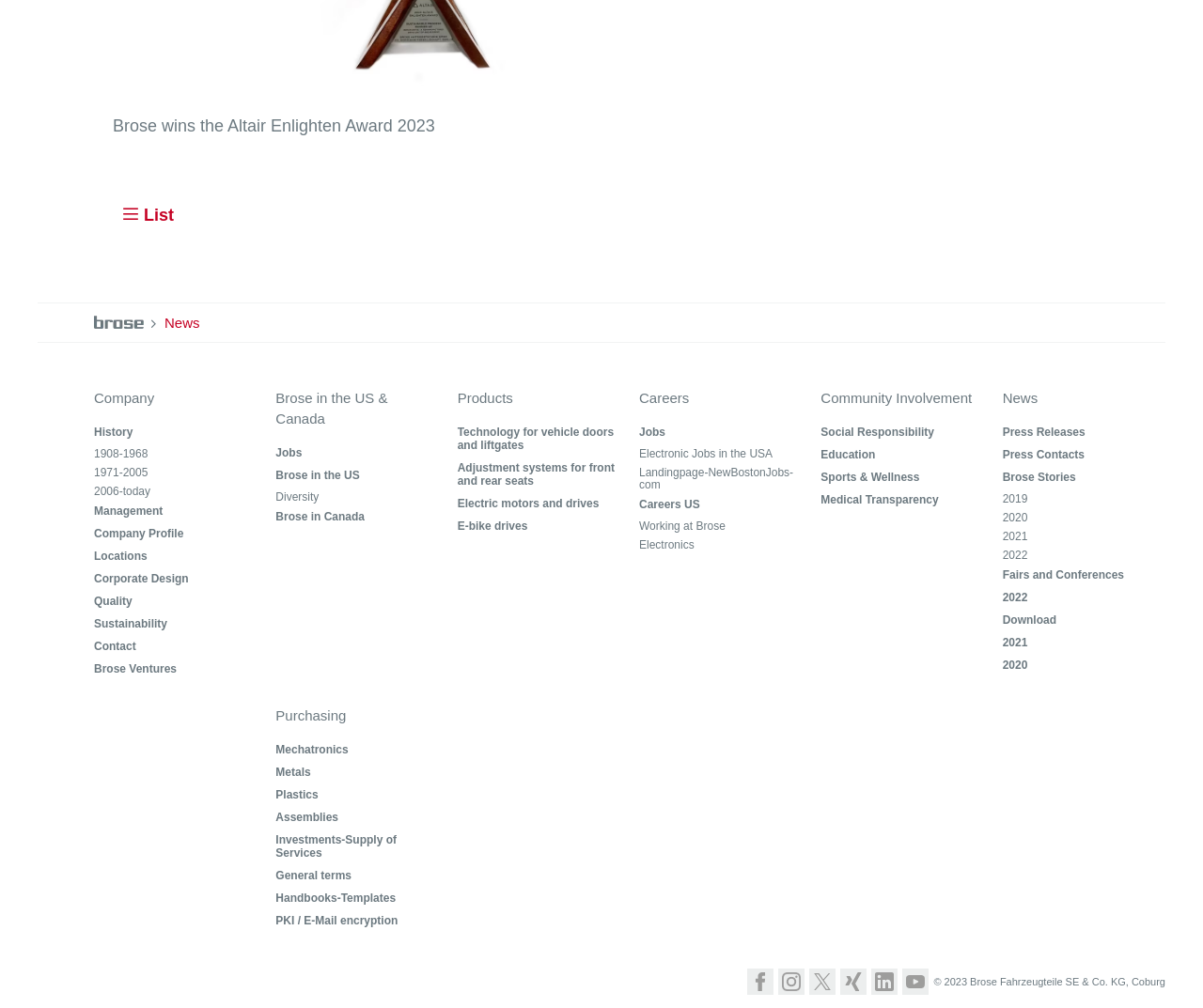How many social media links are available?
Look at the screenshot and respond with one word or a short phrase.

6